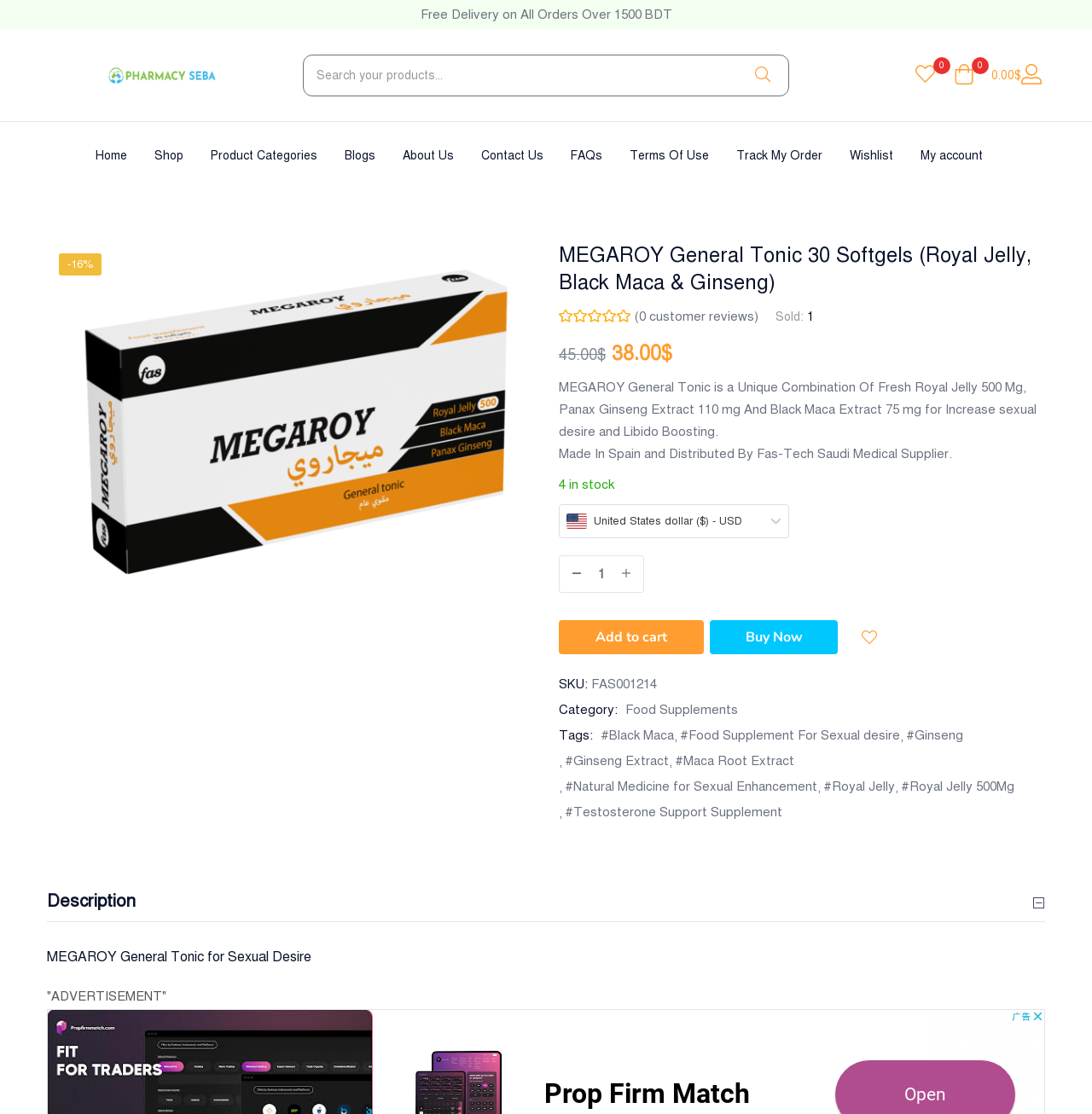Provide the bounding box coordinates for the UI element that is described as: "name="s" placeholder="Search your products..."".

[0.278, 0.05, 0.675, 0.086]